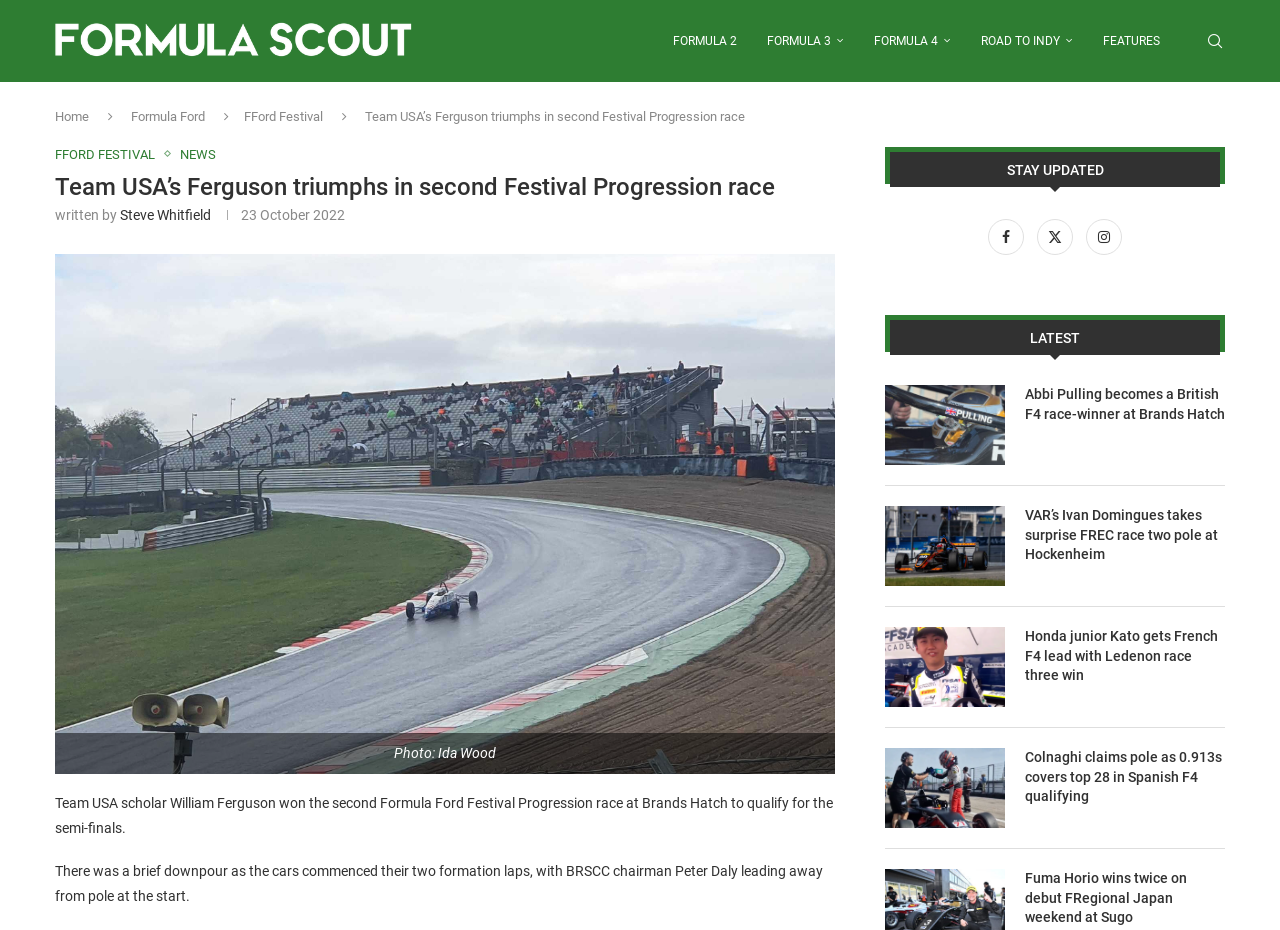Identify the bounding box coordinates of the element to click to follow this instruction: 'Search for news'. Ensure the coordinates are four float values between 0 and 1, provided as [left, top, right, bottom].

[0.941, 0.001, 0.957, 0.087]